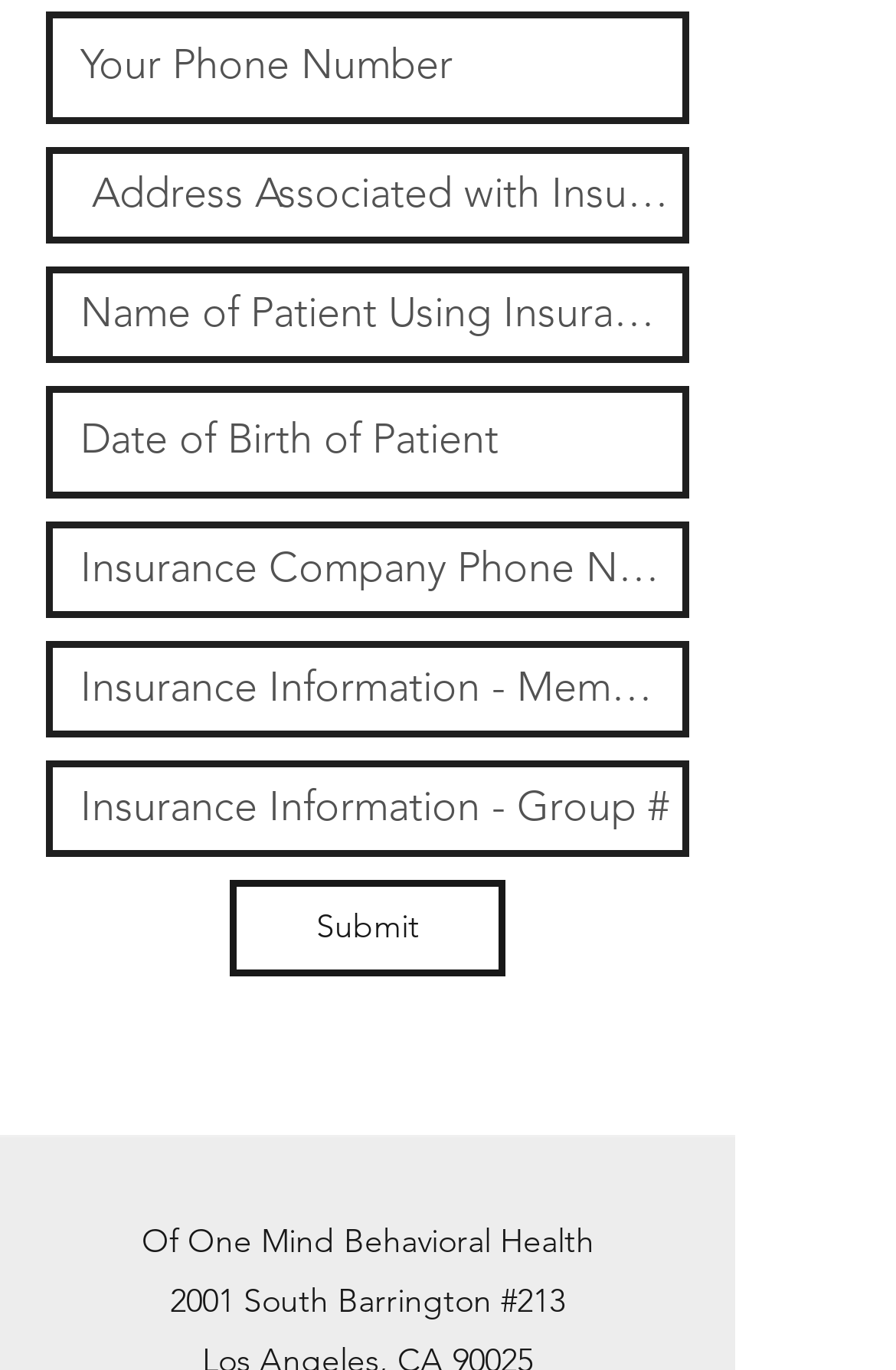Provide a one-word or brief phrase answer to the question:
What is the location of the company?

2001 South Barrington #213